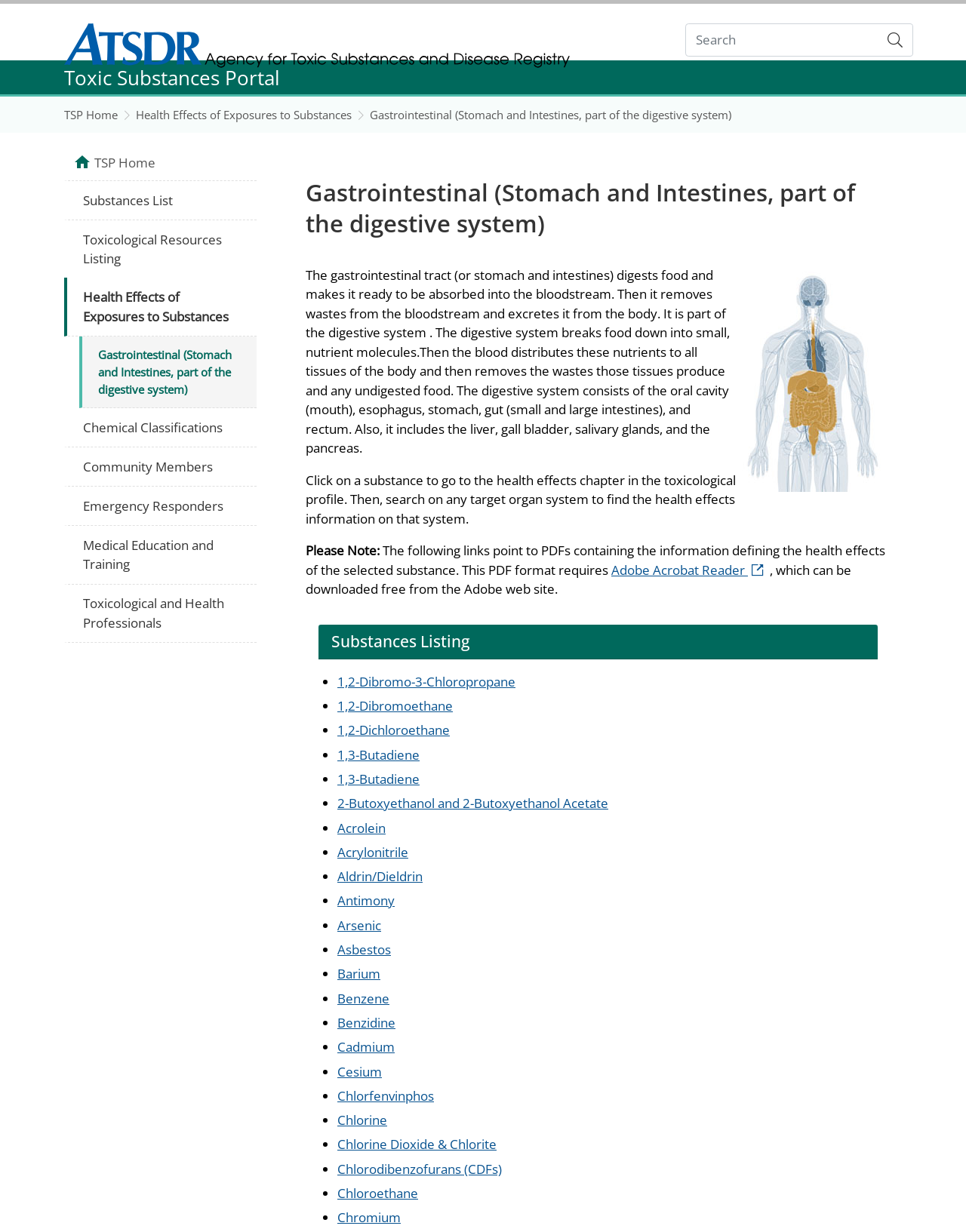Can you identify the bounding box coordinates of the clickable region needed to carry out this instruction: 'Search for something'? The coordinates should be four float numbers within the range of 0 to 1, stated as [left, top, right, bottom].

None